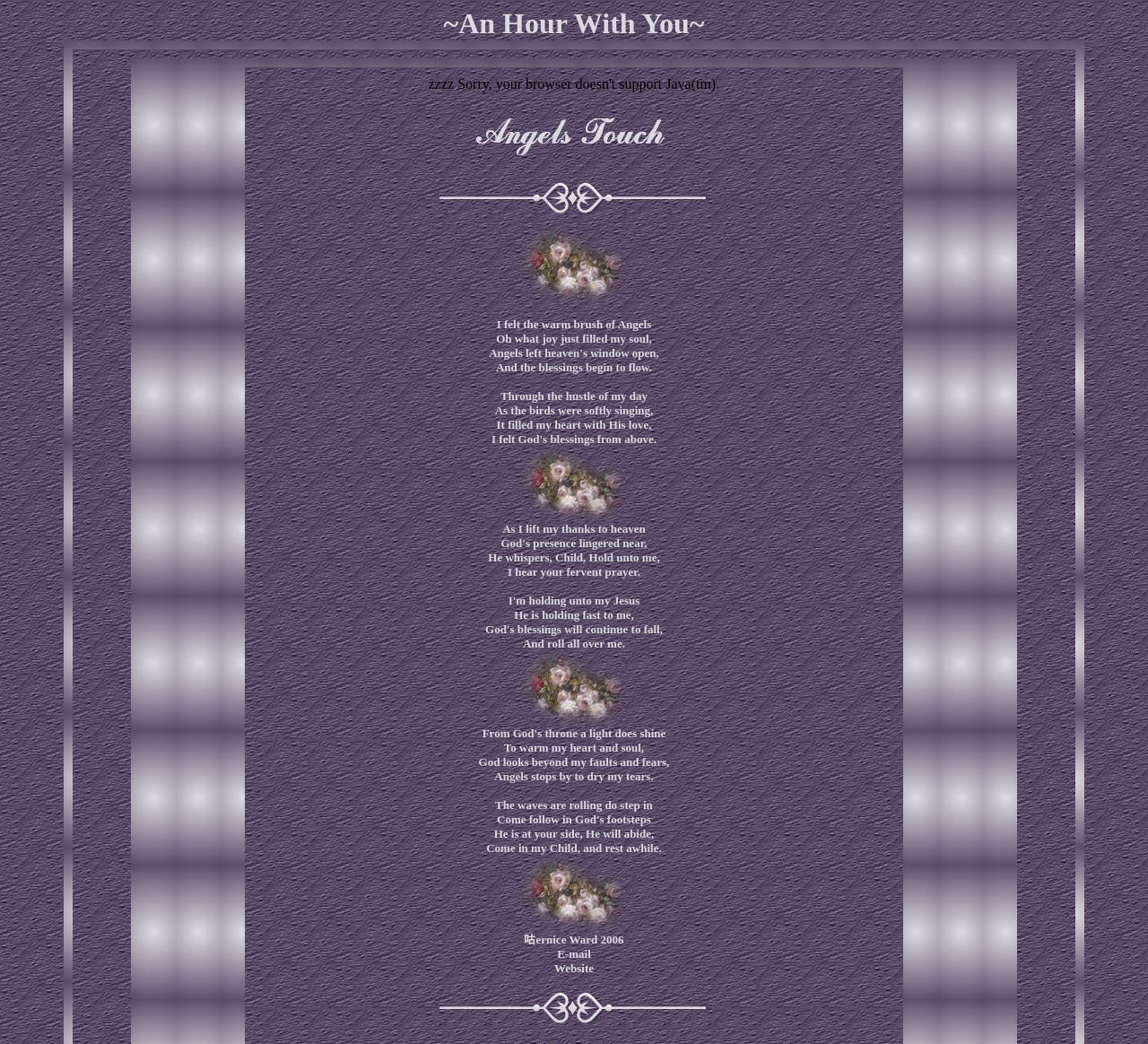What is the purpose of the images on the page?
Could you answer the question in a detailed manner, providing as much information as possible?

The images on the page appear to be illustrations of the poem, adding a visual element to the text. They may be intended to help the reader visualize the scenes and emotions described in the poem.